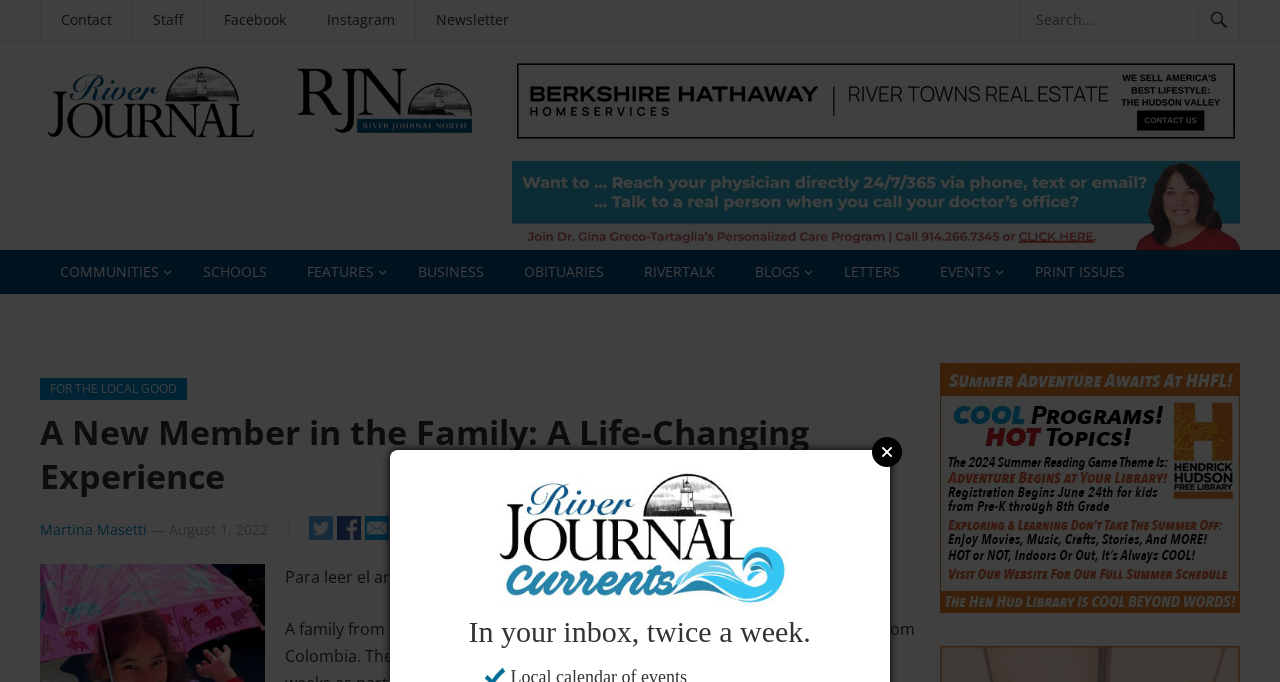Can you find the bounding box coordinates of the area I should click to execute the following instruction: "Visit Facebook page"?

[0.159, 0.0, 0.239, 0.059]